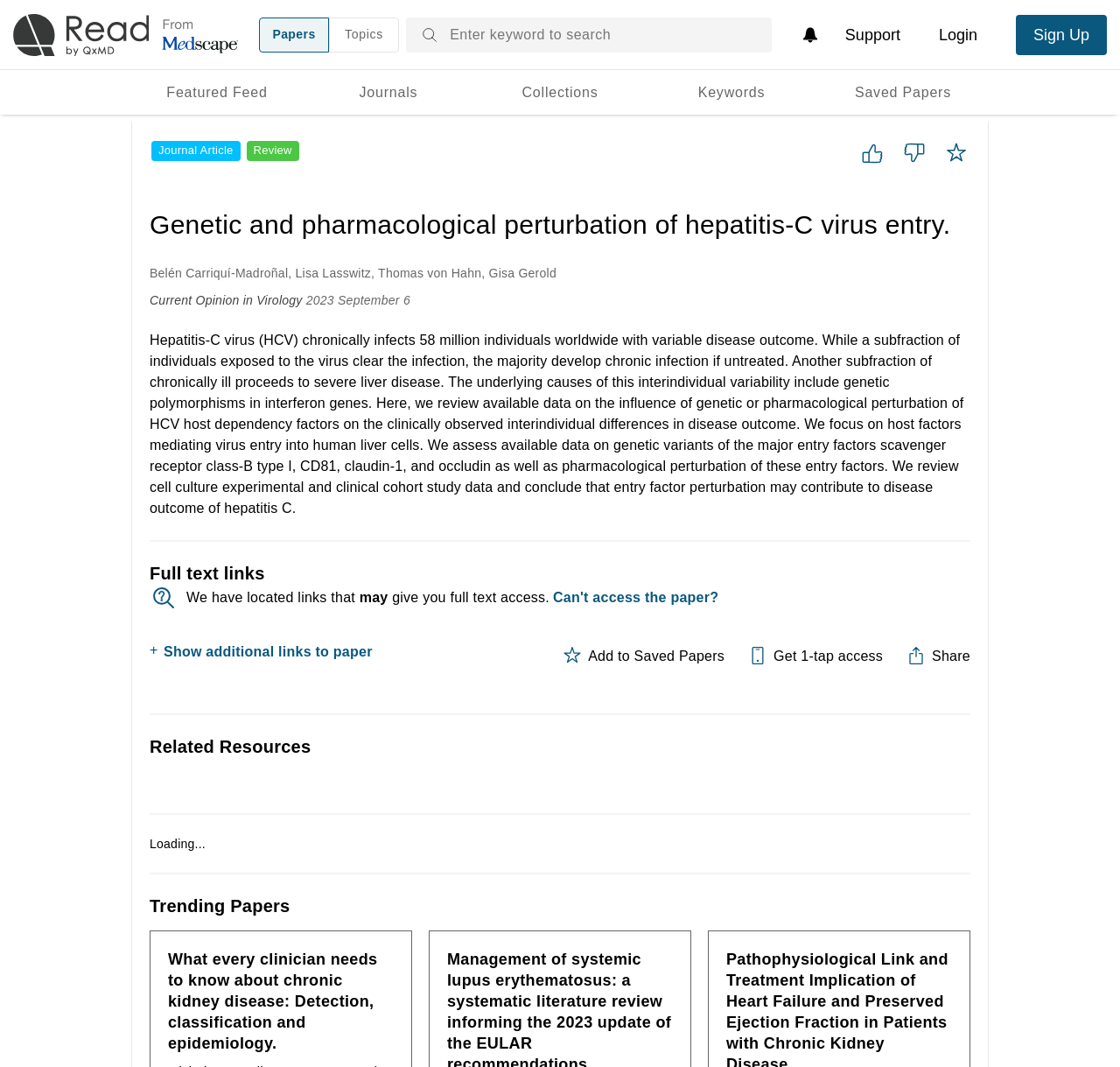Generate a comprehensive description of the contents of the webpage.

This webpage appears to be a scientific article or research paper about hepatitis-C virus entry, with a focus on genetic and pharmacological perturbation. The page is divided into several sections, with a prominent heading at the top displaying the title of the article.

At the top of the page, there are several buttons and links, including "Papers", "Topics", and a search bar where users can enter keywords. To the right of the search bar, there is a button for viewing notifications and profile settings, accompanied by a small image.

Below the top section, there are several links to different categories, including "Featured Feed", "Journals", "Collections", and "Keywords". These links are arranged horizontally across the page.

The main content of the article begins with a heading that displays the title of the paper, followed by a list of authors and a publication date. The article itself is a lengthy text that discusses the influence of genetic or pharmacological perturbation of HCV host dependency factors on disease outcome.

To the right of the article, there are several images and links, including a section labeled "Full text links" that provides access to additional resources. Below this section, there is a heading labeled "Related Resources" and a region labeled "Conversation" that appears to be loading.

At the bottom of the page, there is a heading labeled "Trending Papers" and a link to a related article about chronic kidney disease.

Throughout the page, there are several images and icons, including a disclosure triangle that allows users to show additional links to the paper. The overall layout of the page is dense and informative, with a focus on providing access to scientific research and resources.